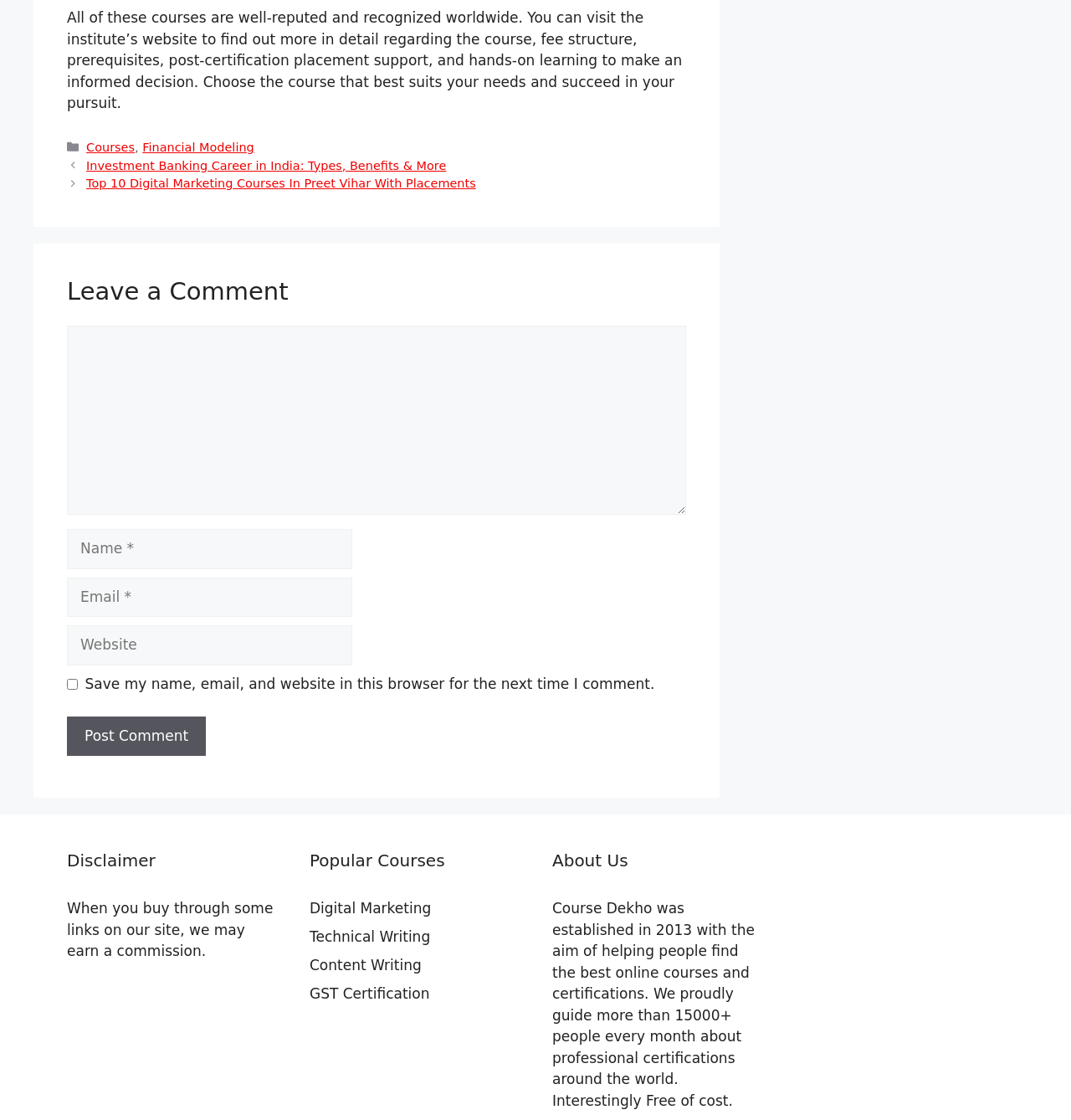Please pinpoint the bounding box coordinates for the region I should click to adhere to this instruction: "Call Scavello Painting for a free quote".

None